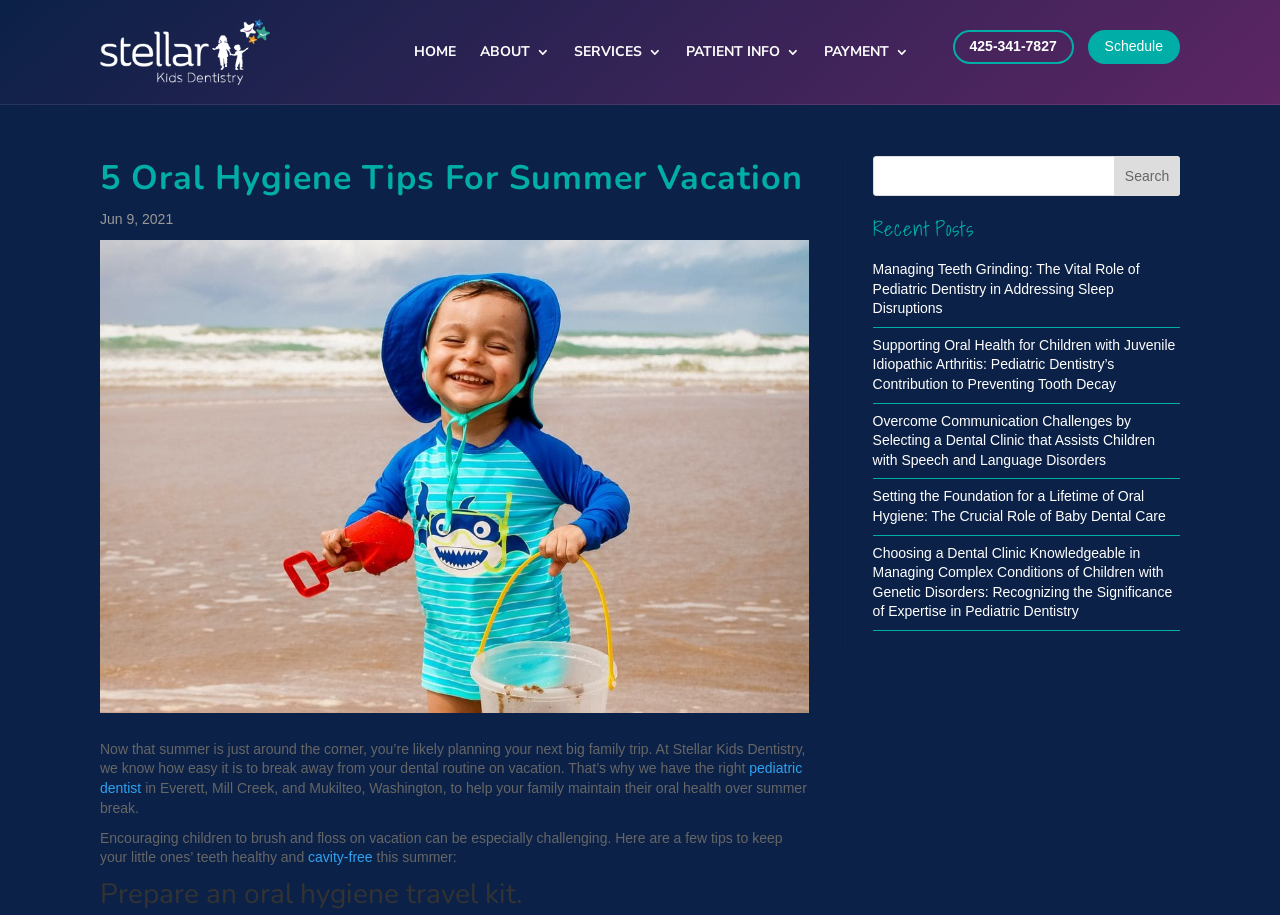How many links are in the main navigation menu?
Answer the question with just one word or phrase using the image.

5